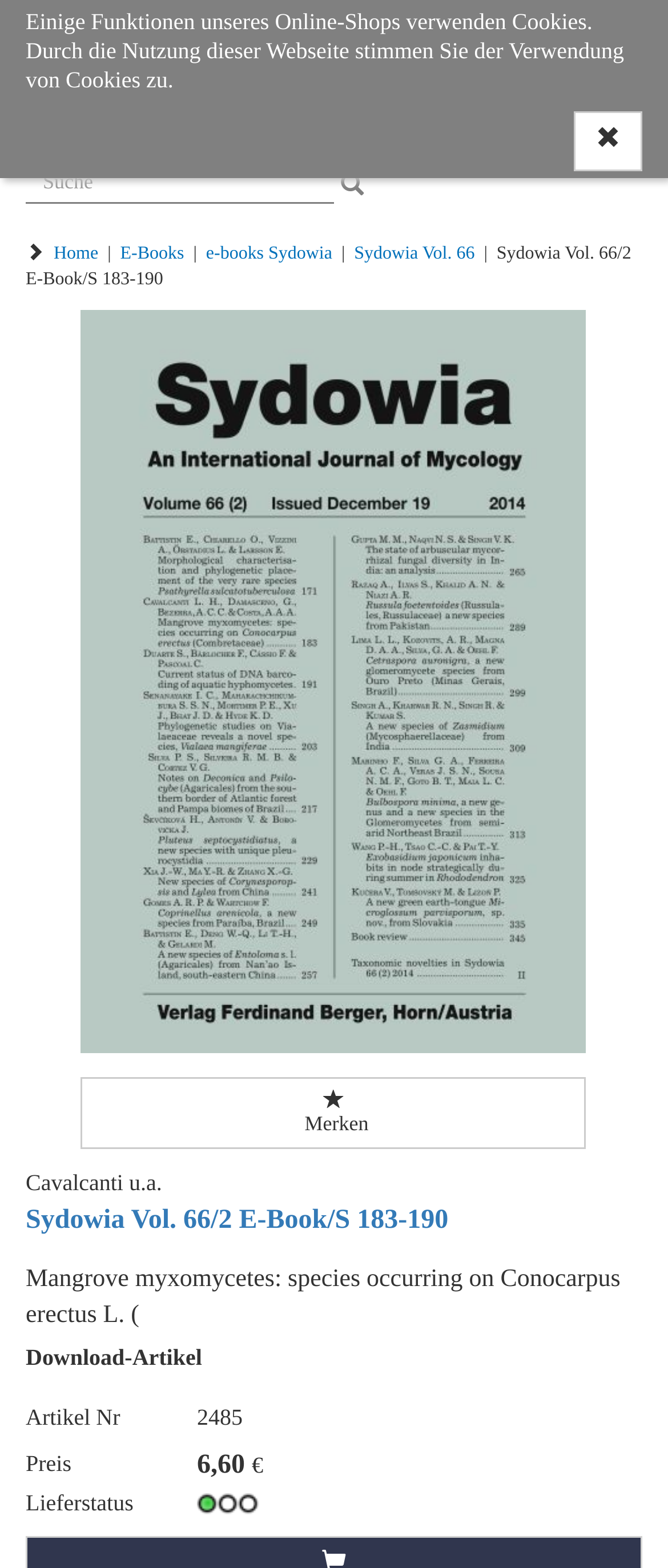What is the price of this e-book?
From the image, provide a succinct answer in one word or a short phrase.

6,60 €